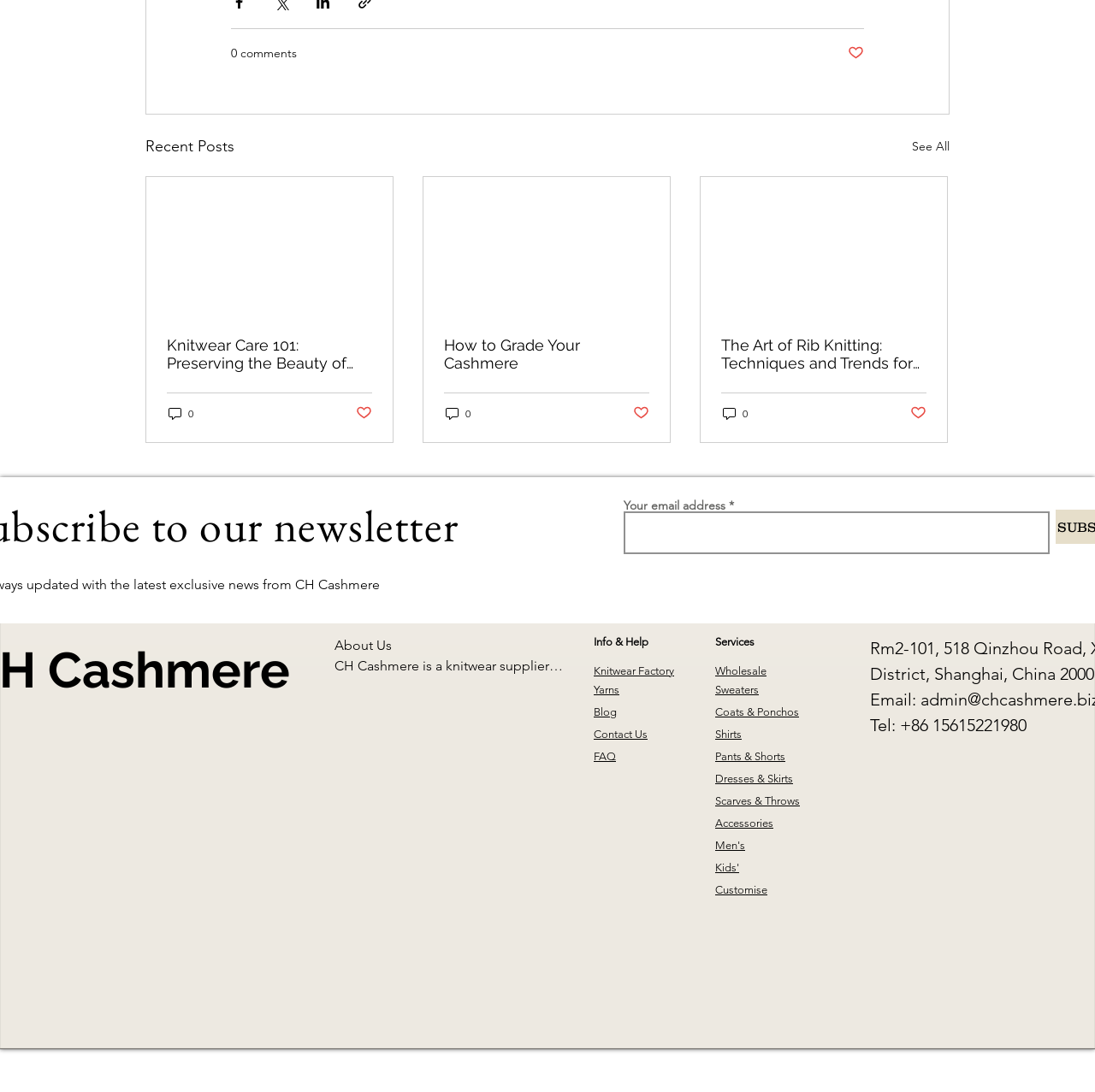How many recent posts are displayed?
We need a detailed and exhaustive answer to the question. Please elaborate.

The recent posts are displayed in the top section of the webpage, with each post having a title, a link, and a 'Post not marked as liked' button. There are three posts in total, with titles 'Knitwear Care 101: Preserving the Beauty of Cotton', 'How to Grade Your Cashmere', and 'The Art of Rib Knitting: Techniques and Trends for Fashion Enthusiasts'.